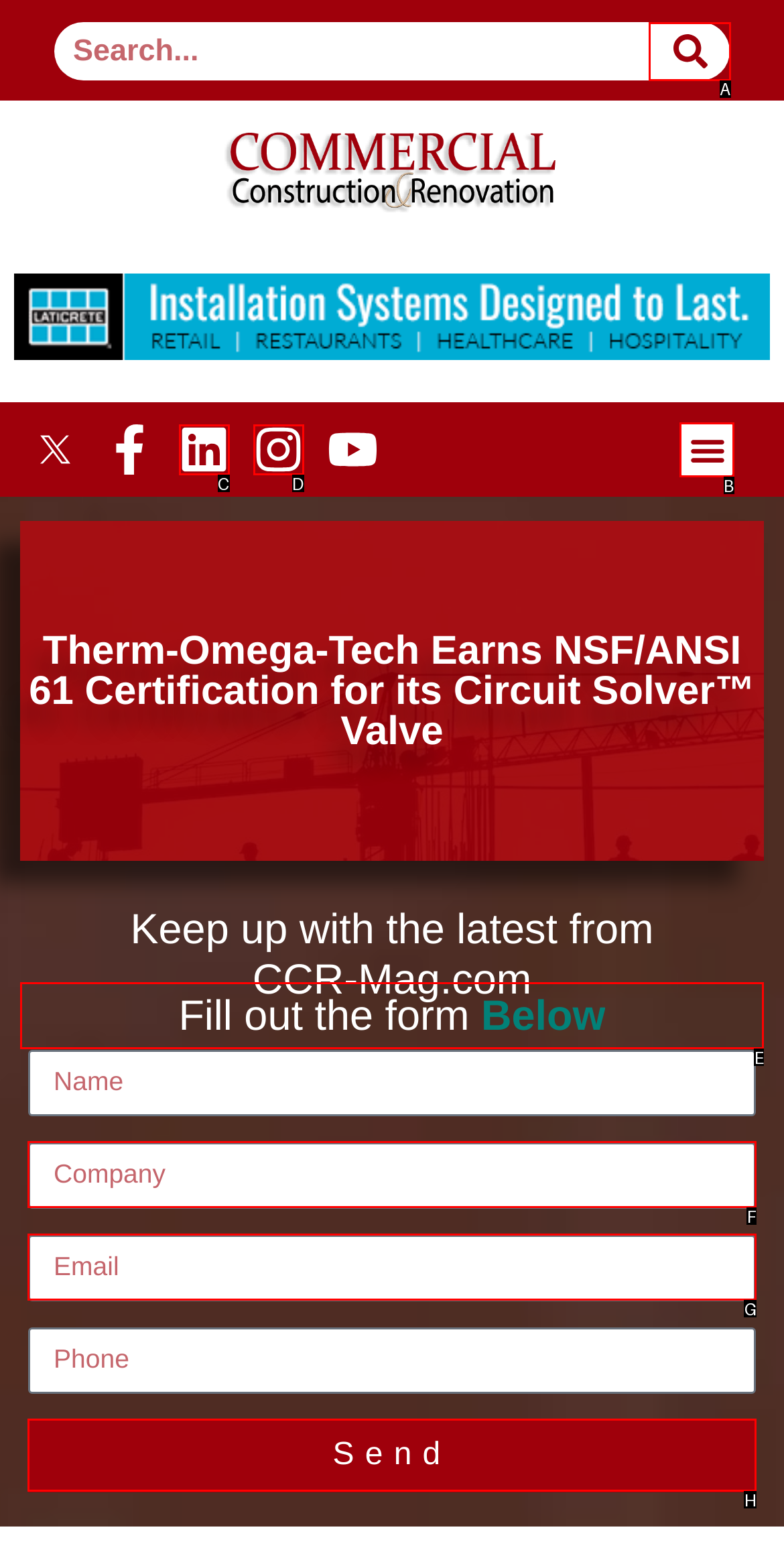Choose the letter of the option you need to click to Fill out the form. Answer with the letter only.

E